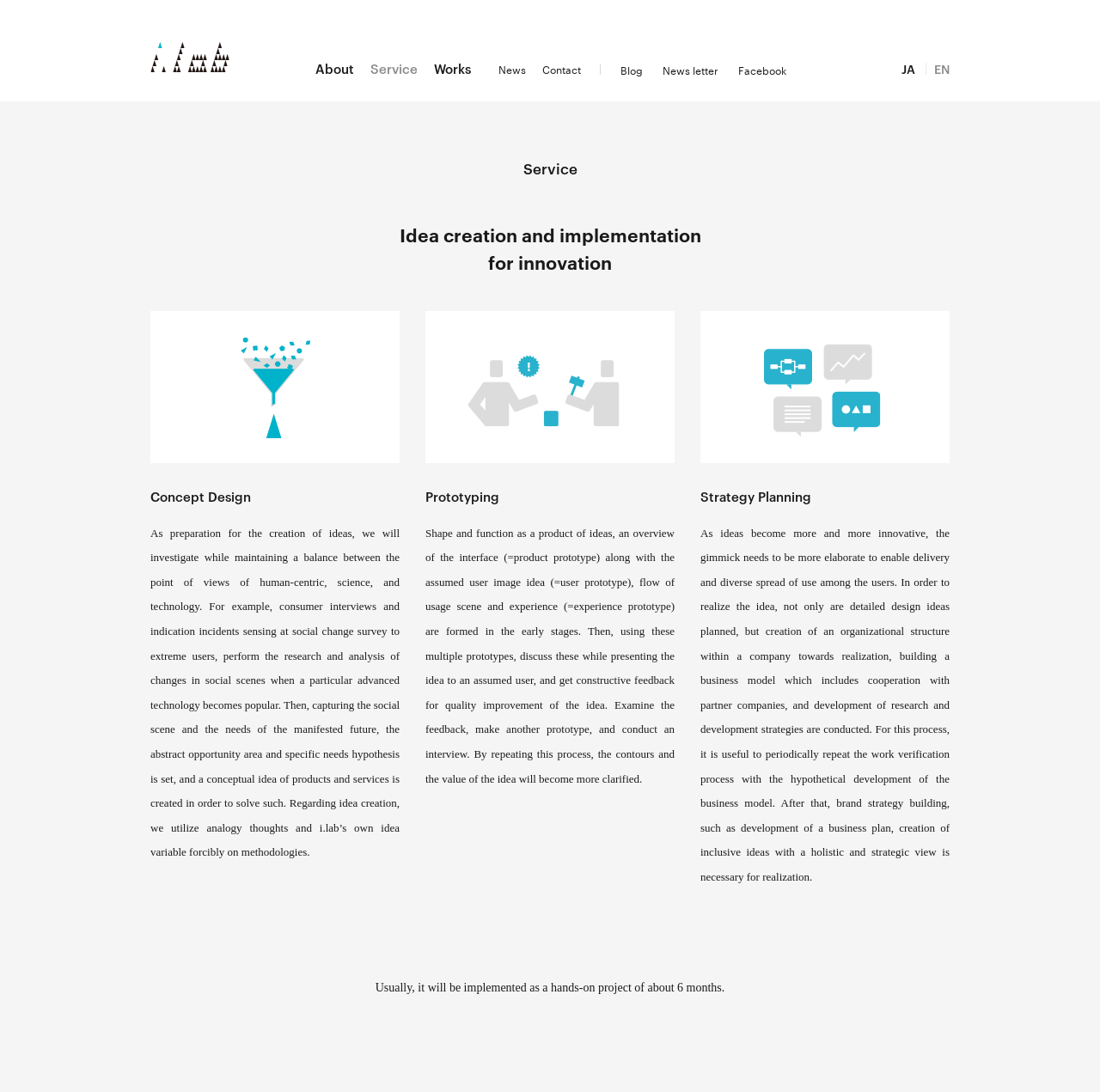Please answer the following query using a single word or phrase: 
What is the name of the company?

i.lab